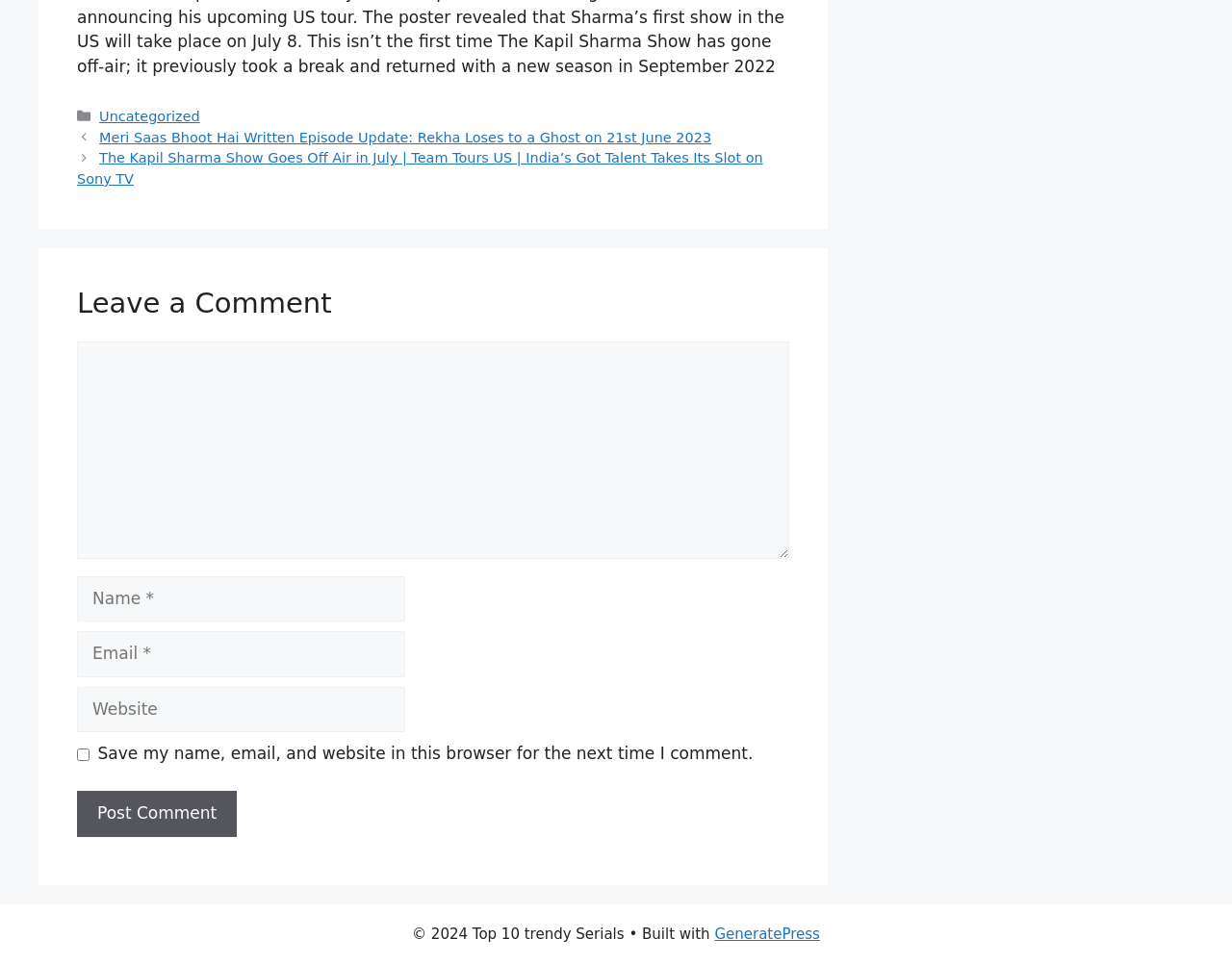Determine the bounding box coordinates of the clickable element to complete this instruction: "Leave a comment". Provide the coordinates in the format of four float numbers between 0 and 1, [left, top, right, bottom].

[0.062, 0.297, 0.641, 0.335]